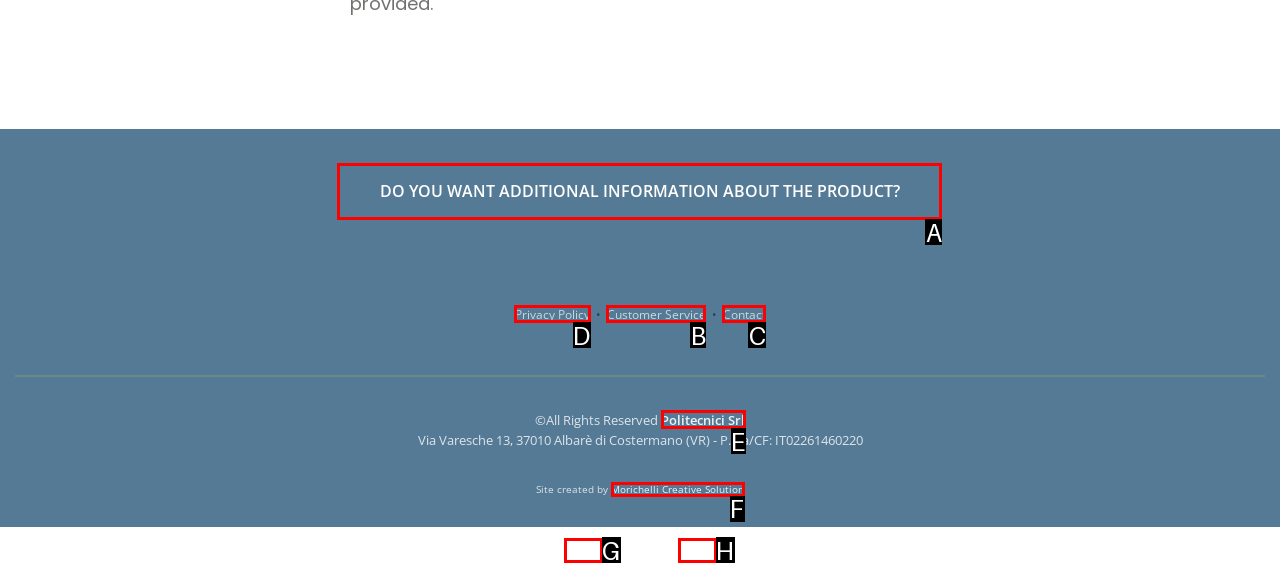What is the letter of the UI element you should click to Visit the privacy policy page? Provide the letter directly.

D